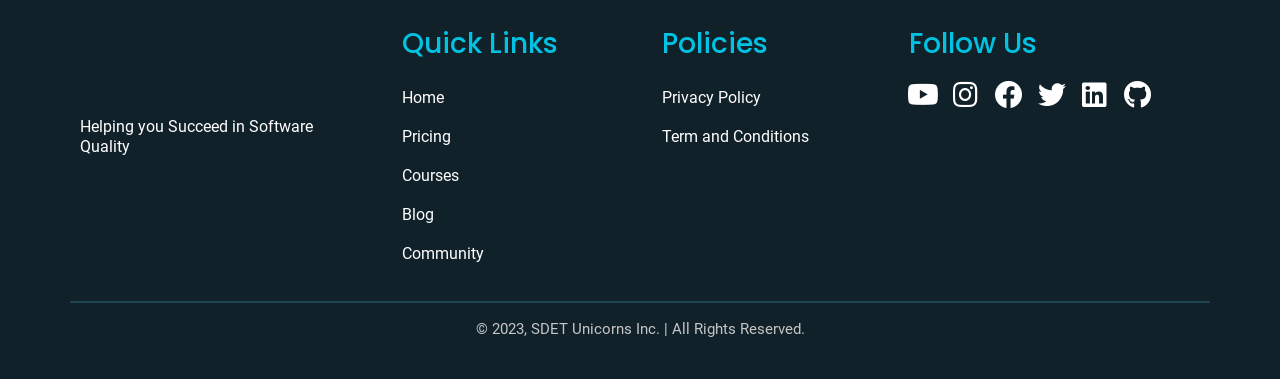How many social media links are available?
Give a detailed and exhaustive answer to the question.

By examining the 'Follow Us' section, I count 6 social media links, including Youtube, Instagram, Facebook, Twitter, Linkedin, and Github.